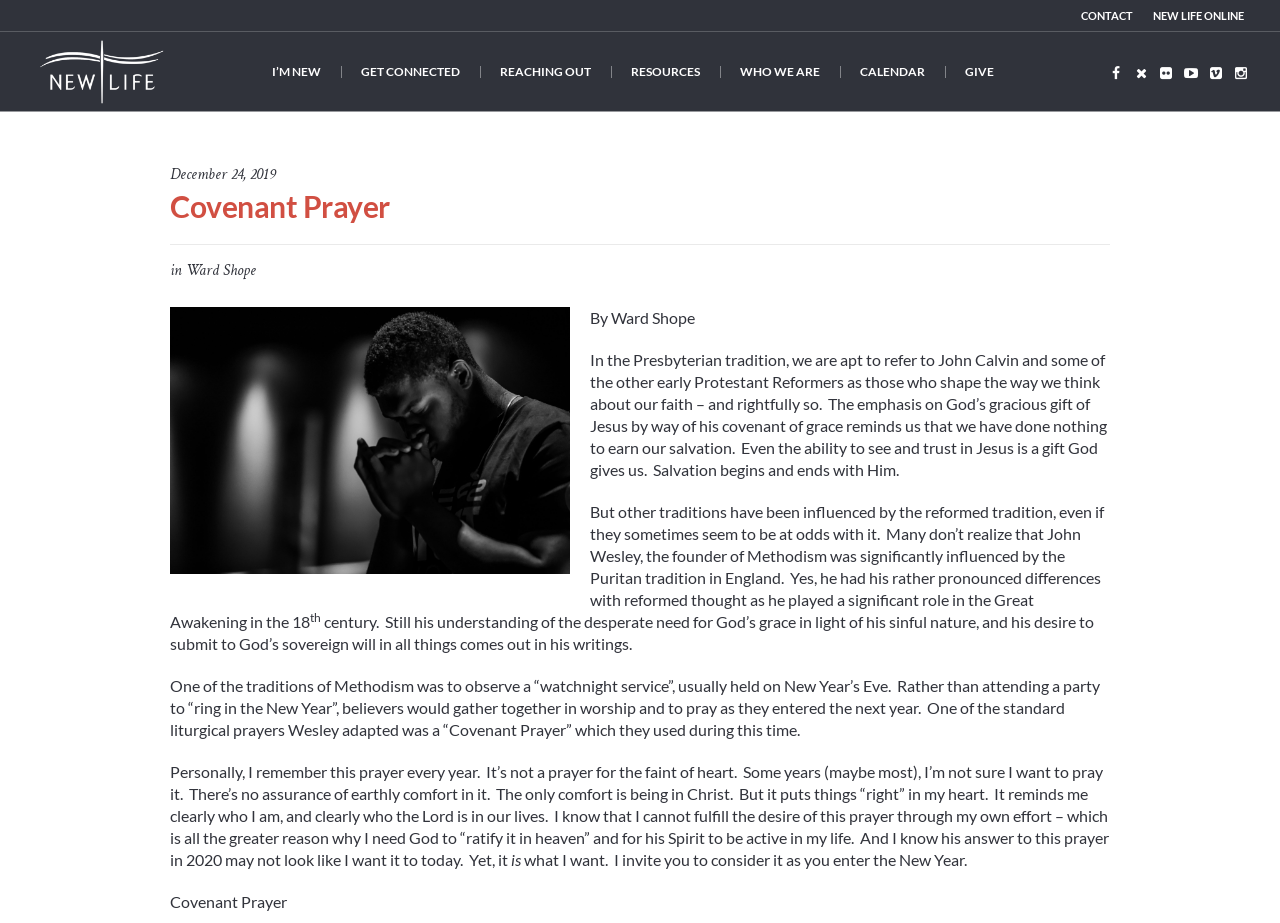What is the 'Covenant Prayer'?
Kindly answer the question with as much detail as you can.

The 'Covenant Prayer' is a standard liturgical prayer that was adapted by John Wesley and used during the 'watchnight service', as mentioned in the text.